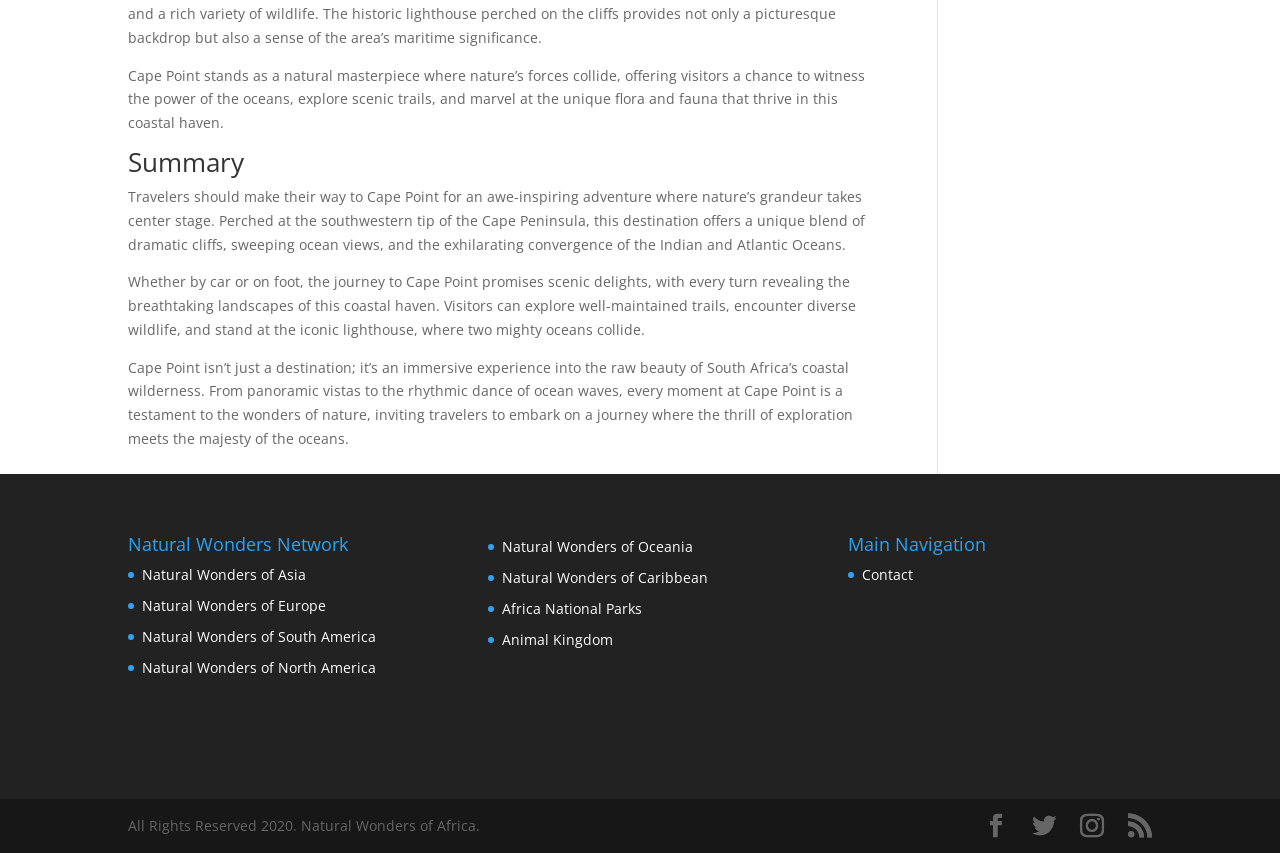How many social media links are available on this webpage?
Look at the image and answer the question using a single word or phrase.

4